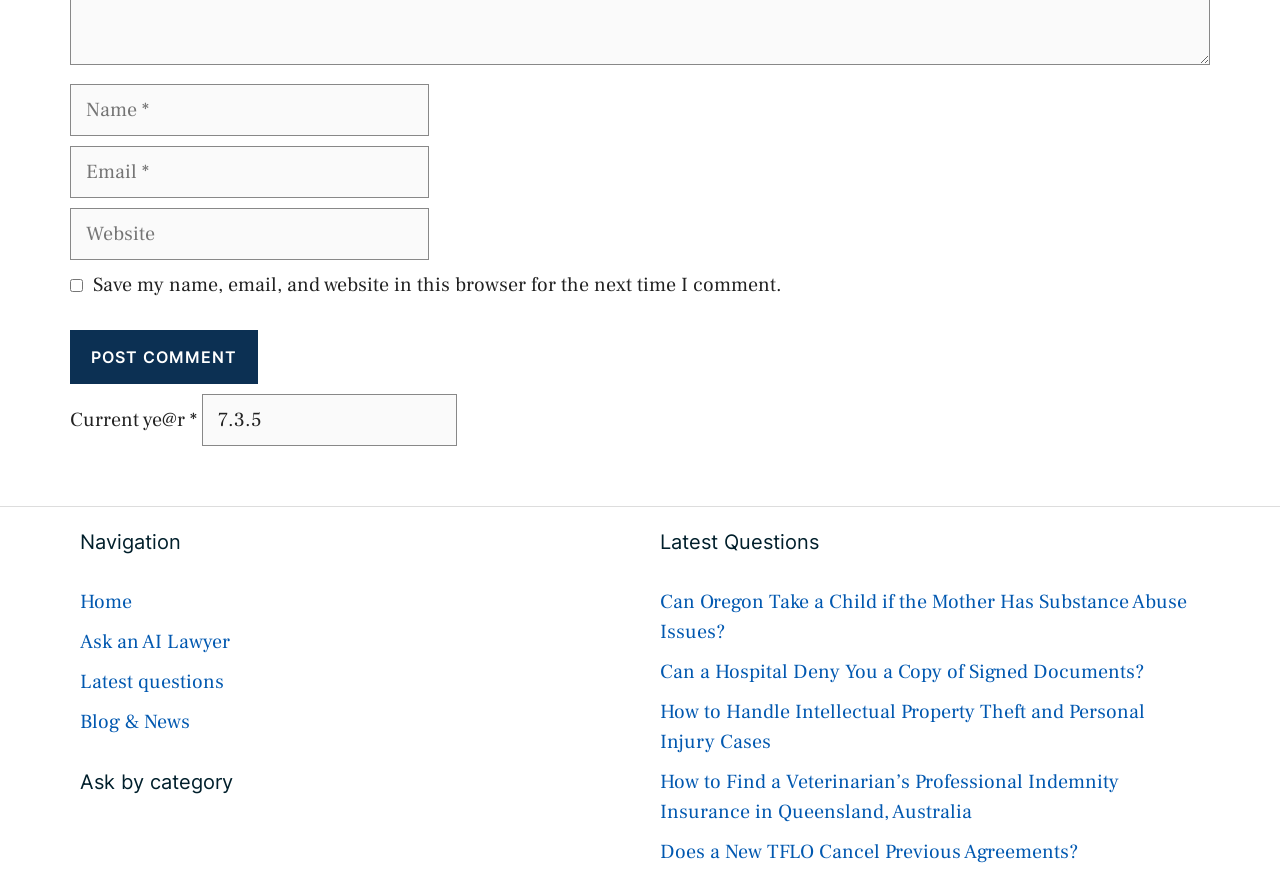Determine the bounding box coordinates of the clickable area required to perform the following instruction: "Click the Can Oregon Take a Child if the Mother Has Substance Abuse Issues? link". The coordinates should be represented as four float numbers between 0 and 1: [left, top, right, bottom].

[0.516, 0.667, 0.927, 0.731]